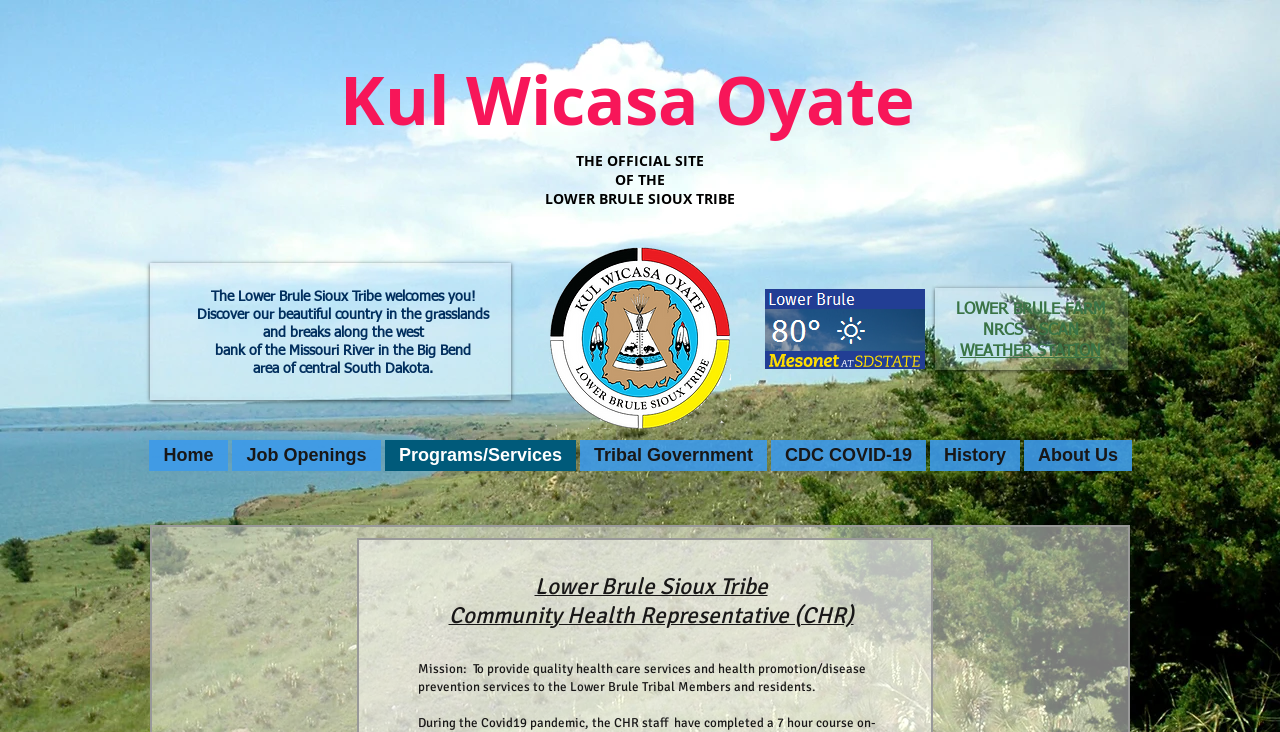Please respond in a single word or phrase: 
What is the location of the Lower Brule Sioux Tribe?

Central South Dakota